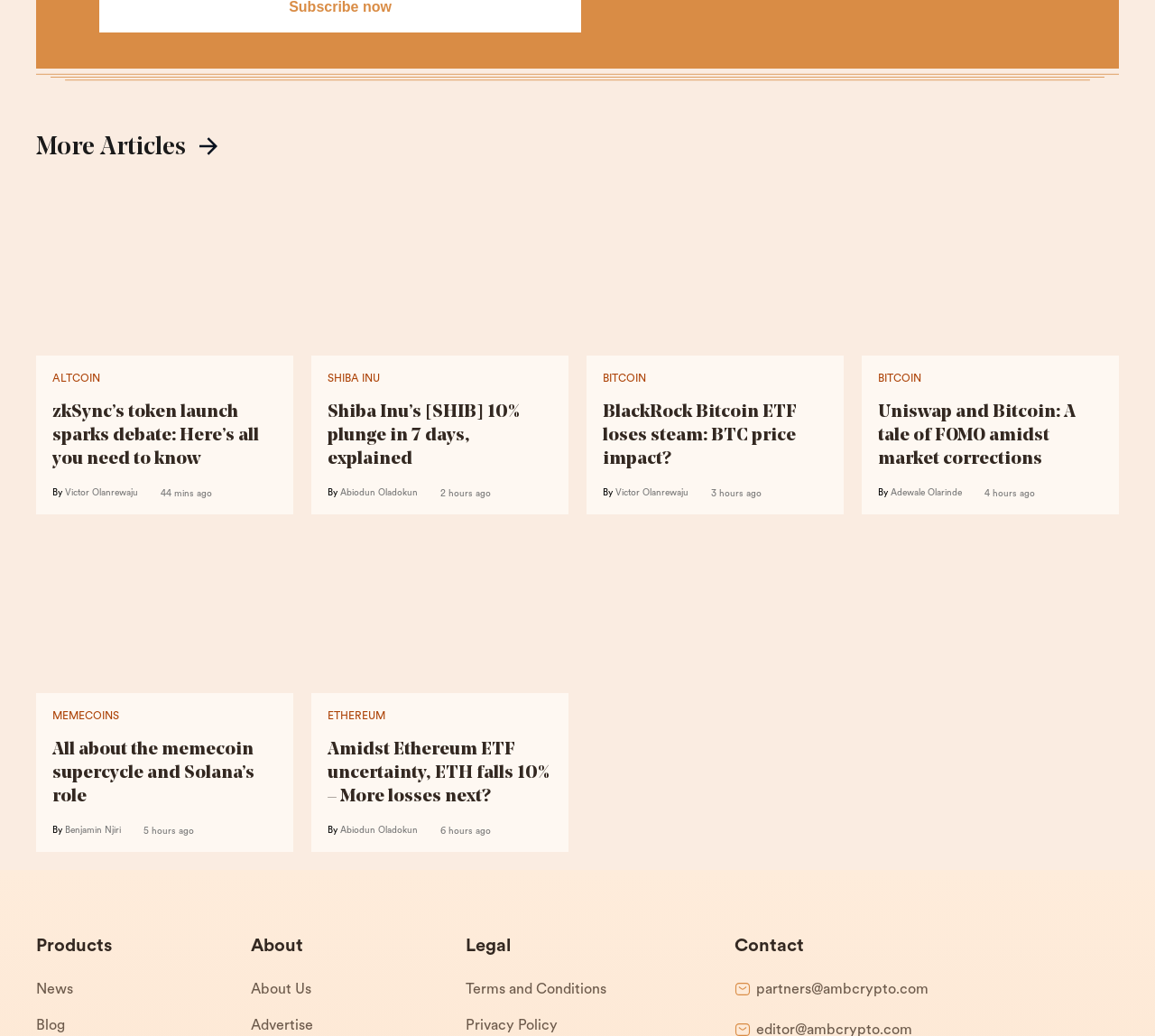Could you please study the image and provide a detailed answer to the question:
What is the email address for advertising inquiries?

I searched for the contact information and found the email address 'advertise@ambcrypto.com' for advertising inquiries.